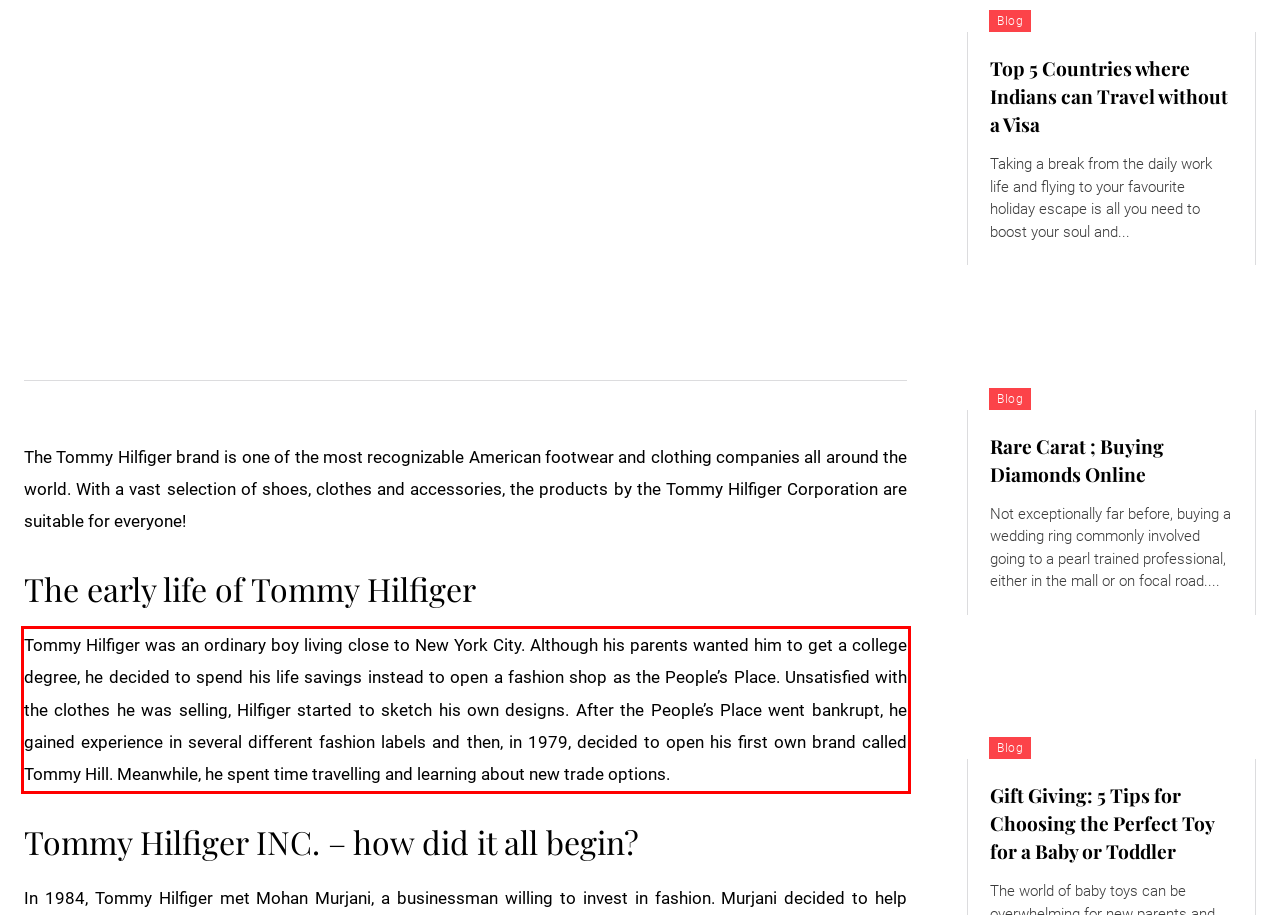Look at the webpage screenshot and recognize the text inside the red bounding box.

Tommy Hilfiger was an ordinary boy living close to New York City. Although his parents wanted him to get a college degree, he decided to spend his life savings instead to open a fashion shop as the People’s Place. Unsatisfied with the clothes he was selling, Hilfiger started to sketch his own designs. After the People’s Place went bankrupt, he gained experience in several different fashion labels and then, in 1979, decided to open his first own brand called Tommy Hill. Meanwhile, he spent time travelling and learning about new trade options.